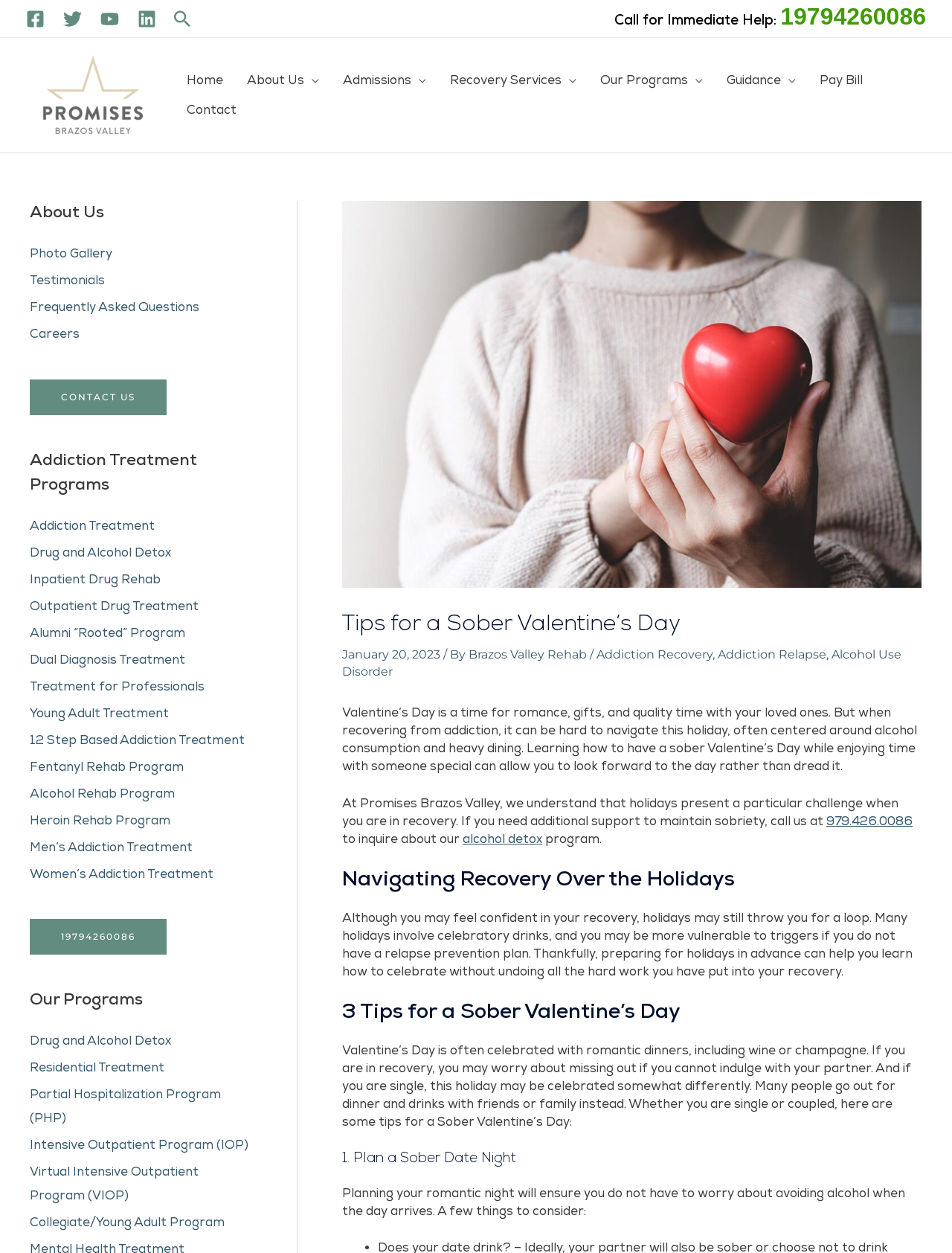From the webpage screenshot, predict the bounding box of the UI element that matches this description: "12 Step Based Addiction Treatment".

[0.031, 0.585, 0.257, 0.597]